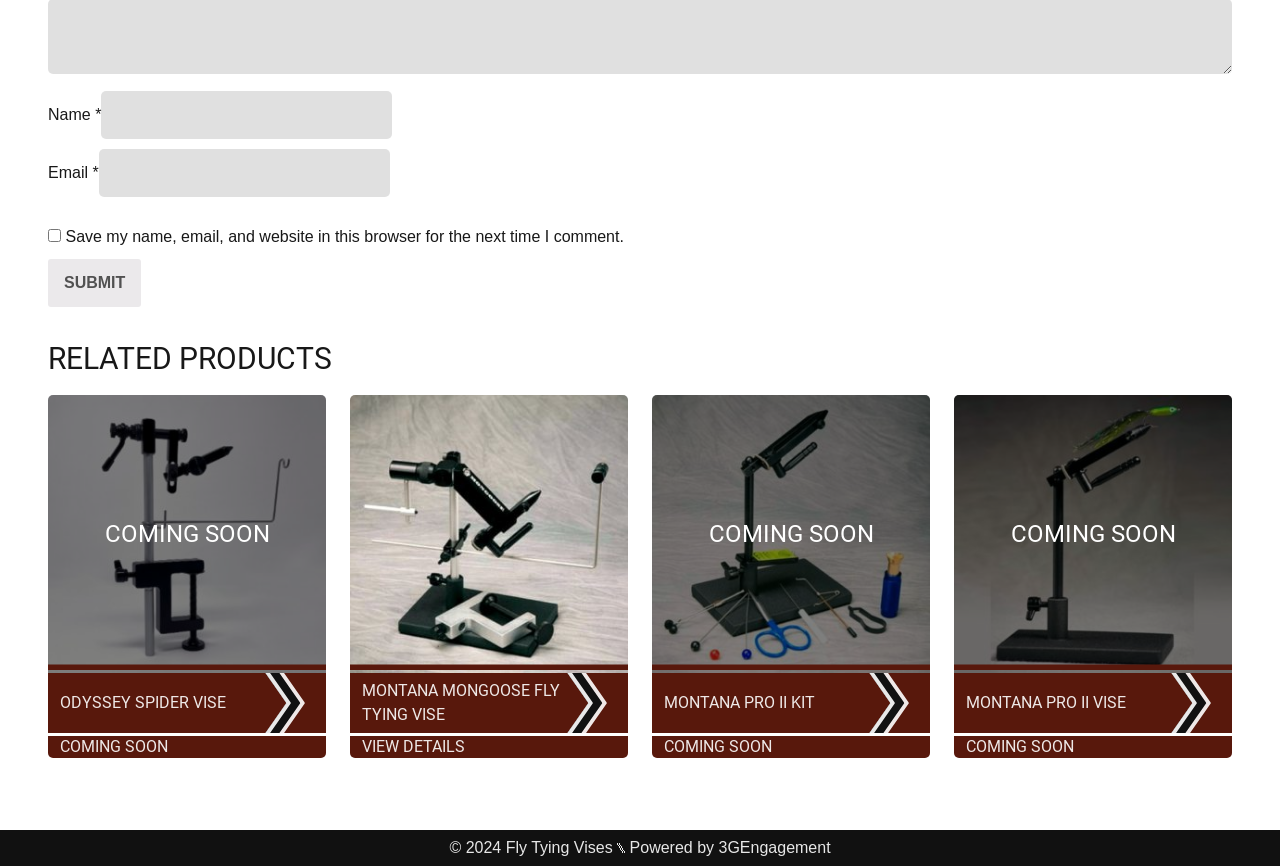What is the purpose of the checkbox?
Look at the image and answer the question with a single word or phrase.

Save user data